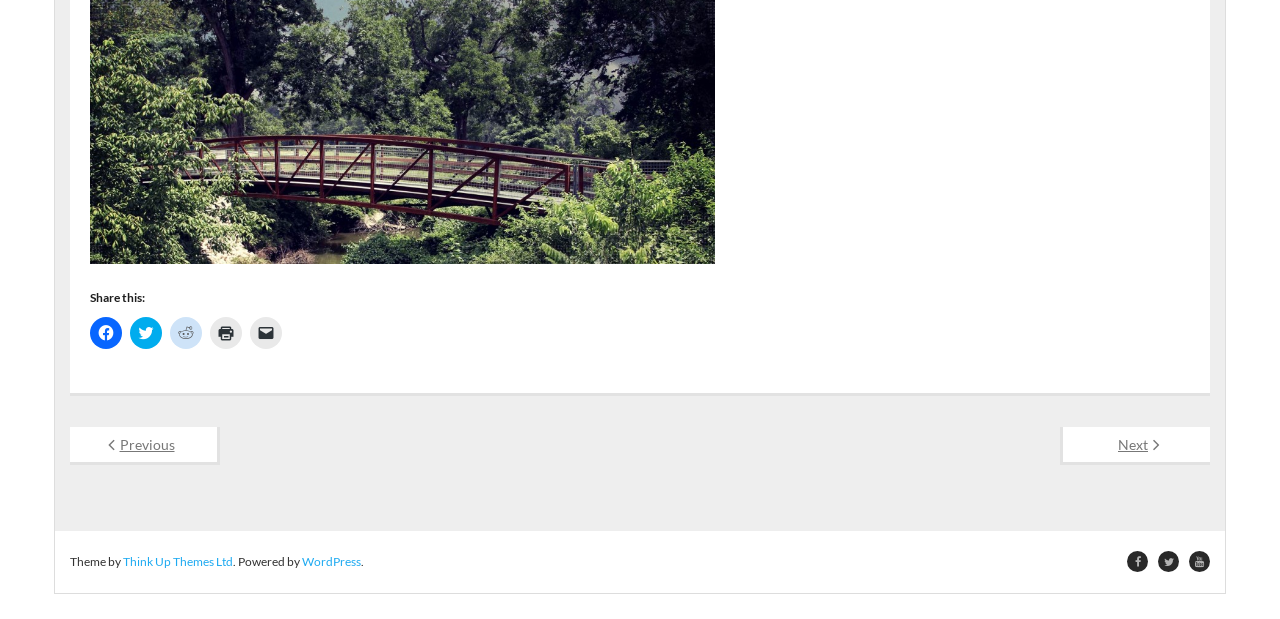What is the platform used to power the website?
Look at the image and respond with a single word or a short phrase.

WordPress